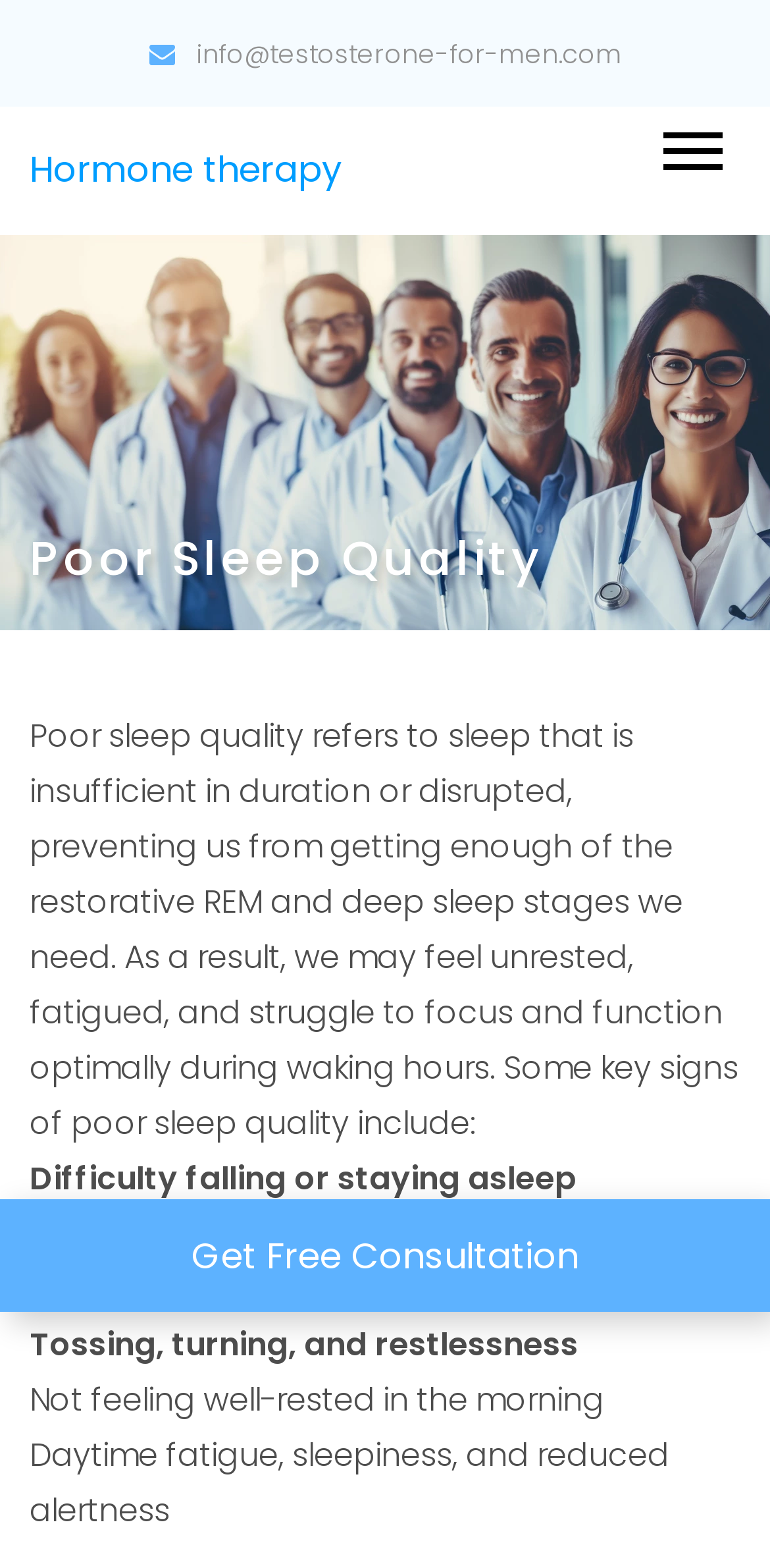Generate a comprehensive description of the webpage content.

The webpage is about poor sleep quality and its diagnosis by the Vitality Hormone Center. At the top left, there is a link to "info@testosterone-for-men.com" with an envelope icon. Next to it, on the top right, is a button with a dropdown menu. Below these elements, there is a heading "Poor Sleep Quality" that spans almost the entire width of the page.

Under the heading, there is a block of text that explains what poor sleep quality is, its effects, and its signs. The text is divided into several paragraphs, with the main paragraph describing the concept of poor sleep quality and its consequences. Below this paragraph, there are five bullet points listing the key signs of poor sleep quality, including difficulty falling or staying asleep, frequently waking up during the night, waking up too early, tossing and turning, and not feeling well-rested in the morning.

On the right side of the page, there is a link to "Hormone therapy" and another link to "Get Free Consultation" which is positioned below the block of text. The "Get Free Consultation" link is located near the bottom of the page, slightly above the middle.